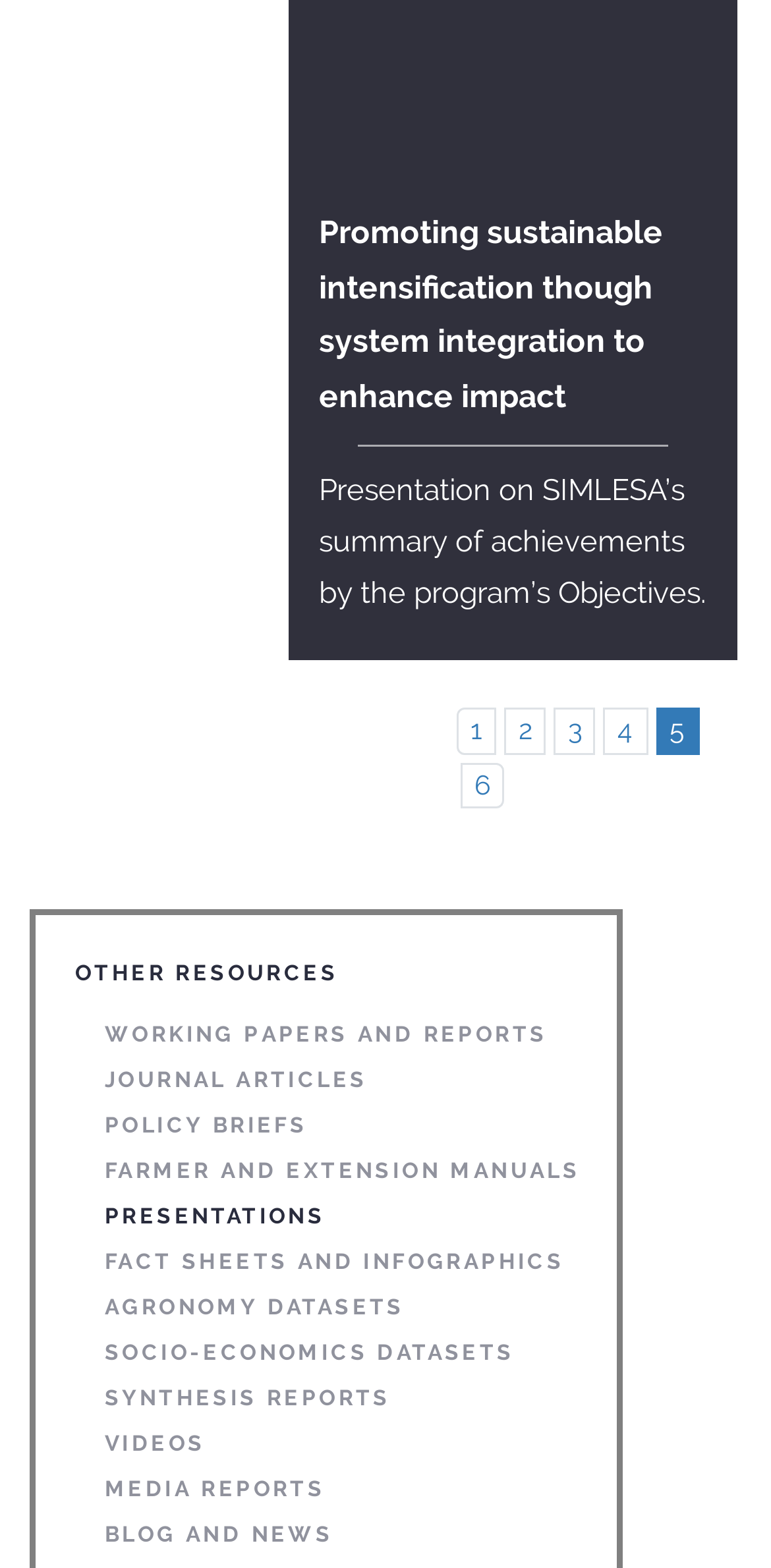What is the purpose of the separator element?
Analyze the image and provide a thorough answer to the question.

The separator element is an horizontal separator located at [0.464, 0.284, 0.867, 0.285], and its purpose is to separate the top section from the 'OTHER RESOURCES' section at the bottom of the webpage.